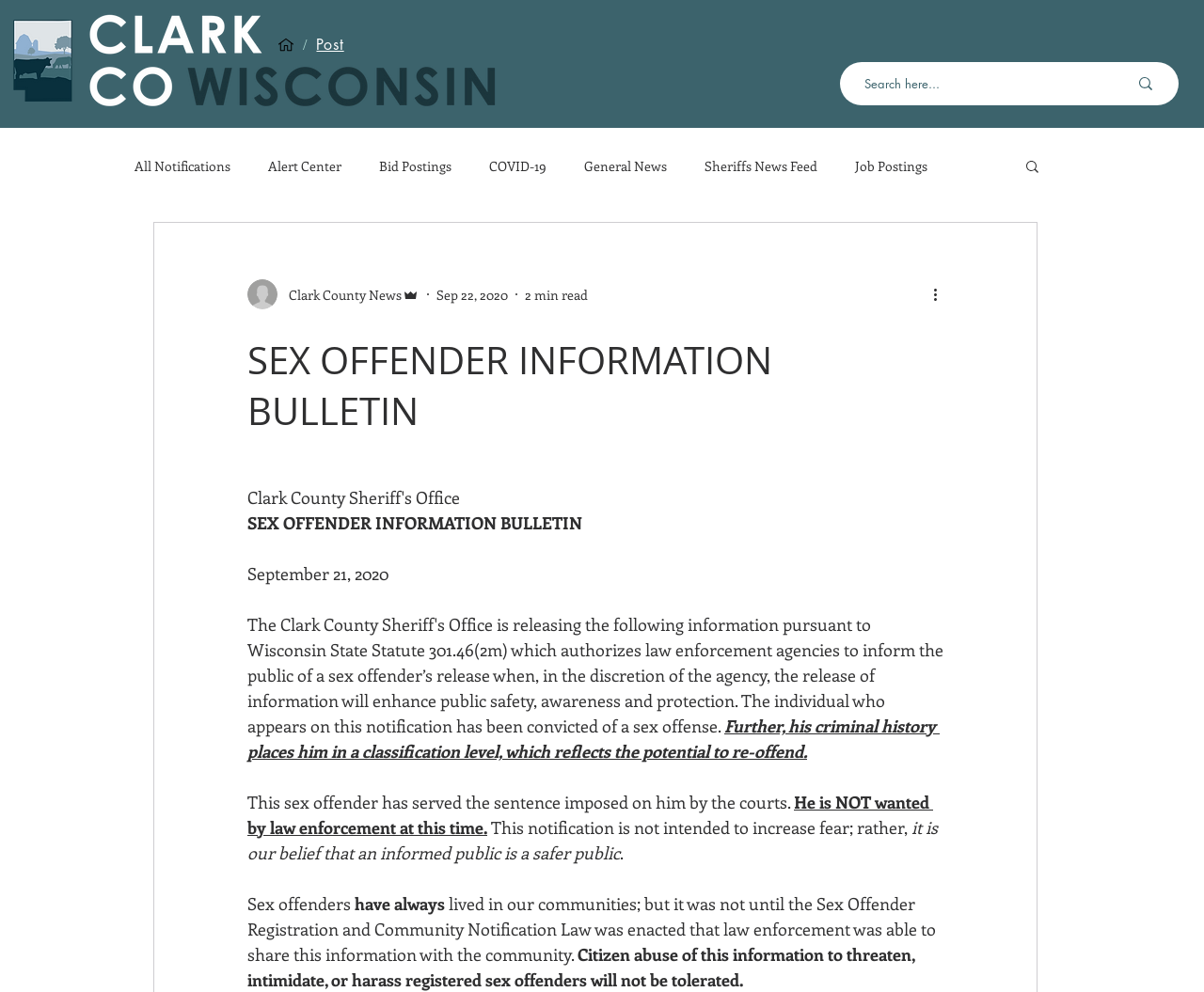What is the consequence of citizen abuse of the information?
Look at the image and provide a detailed response to the question.

The webpage states that citizen abuse of the information to threaten, intimidate, or harass registered sex offenders will not be tolerated, implying that such actions will have consequences.